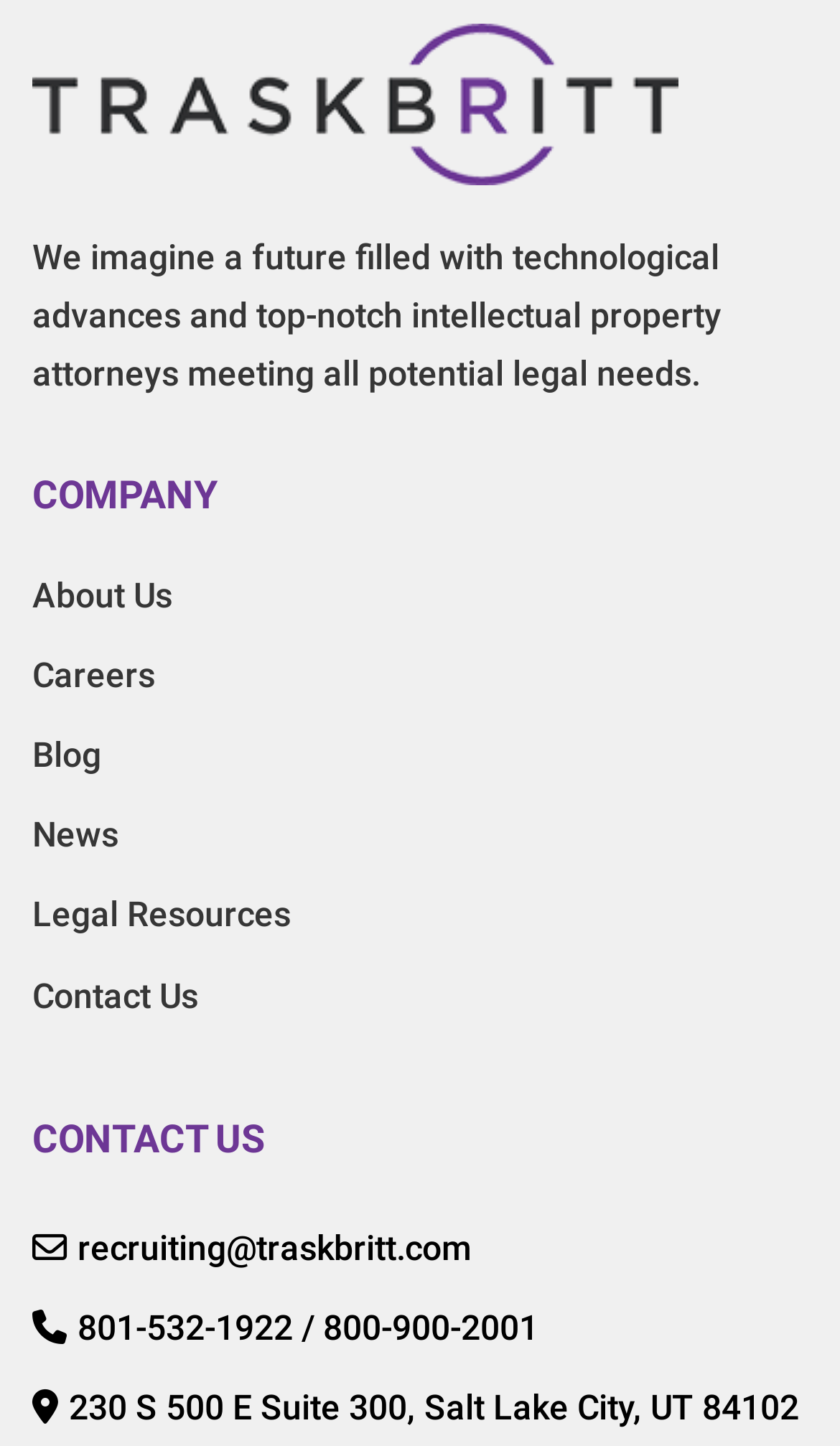Extract the bounding box of the UI element described as: "Contact Us".

[0.038, 0.668, 0.346, 0.709]